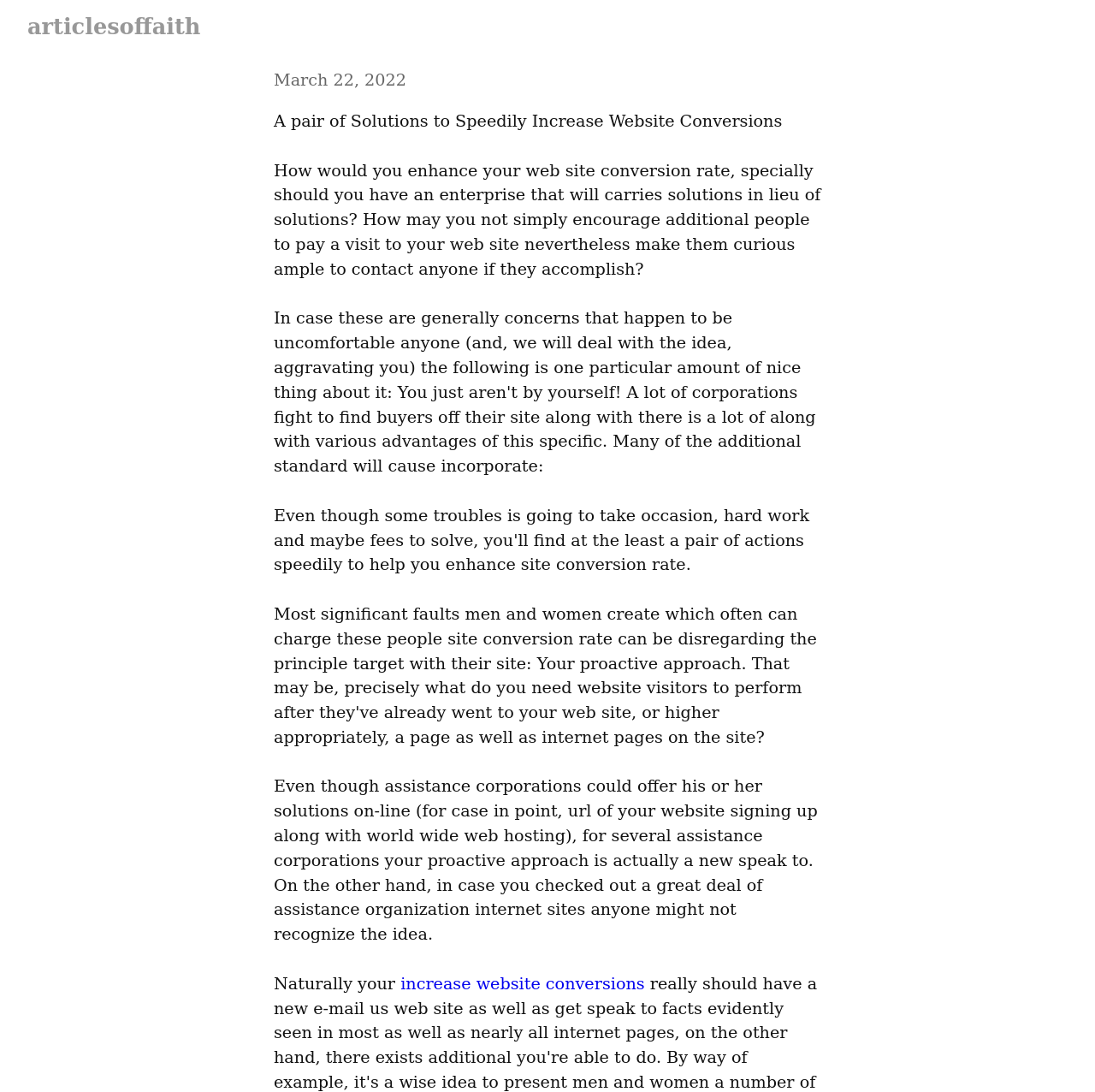Describe the webpage in detail, including text, images, and layout.

The webpage appears to be a blog article or a guide on how to increase website conversions, specifically for businesses that offer services rather than products. 

At the top of the page, there is a heading that reads "articlesoffaith" which is also a link. Below this heading, there is a timestamp indicating that the article was published on March 22, 2022. 

The main title of the article, "A pair of Solutions to Speedily Increase Website Conversions", is positioned below the timestamp. This title is followed by a brief summary or introduction that explains the purpose of the article, which is to provide solutions for businesses to enhance their website conversion rates.

The main content of the article is divided into paragraphs. The first paragraph starts below the introduction and discusses the challenges that service-based businesses face in terms of converting website visitors into customers. 

The second paragraph is located towards the bottom of the page and continues the discussion on the importance of a proactive approach for service-based businesses to increase website conversions. 

There is a link embedded in the text, "increase website conversions", which is positioned at the very bottom of the page.